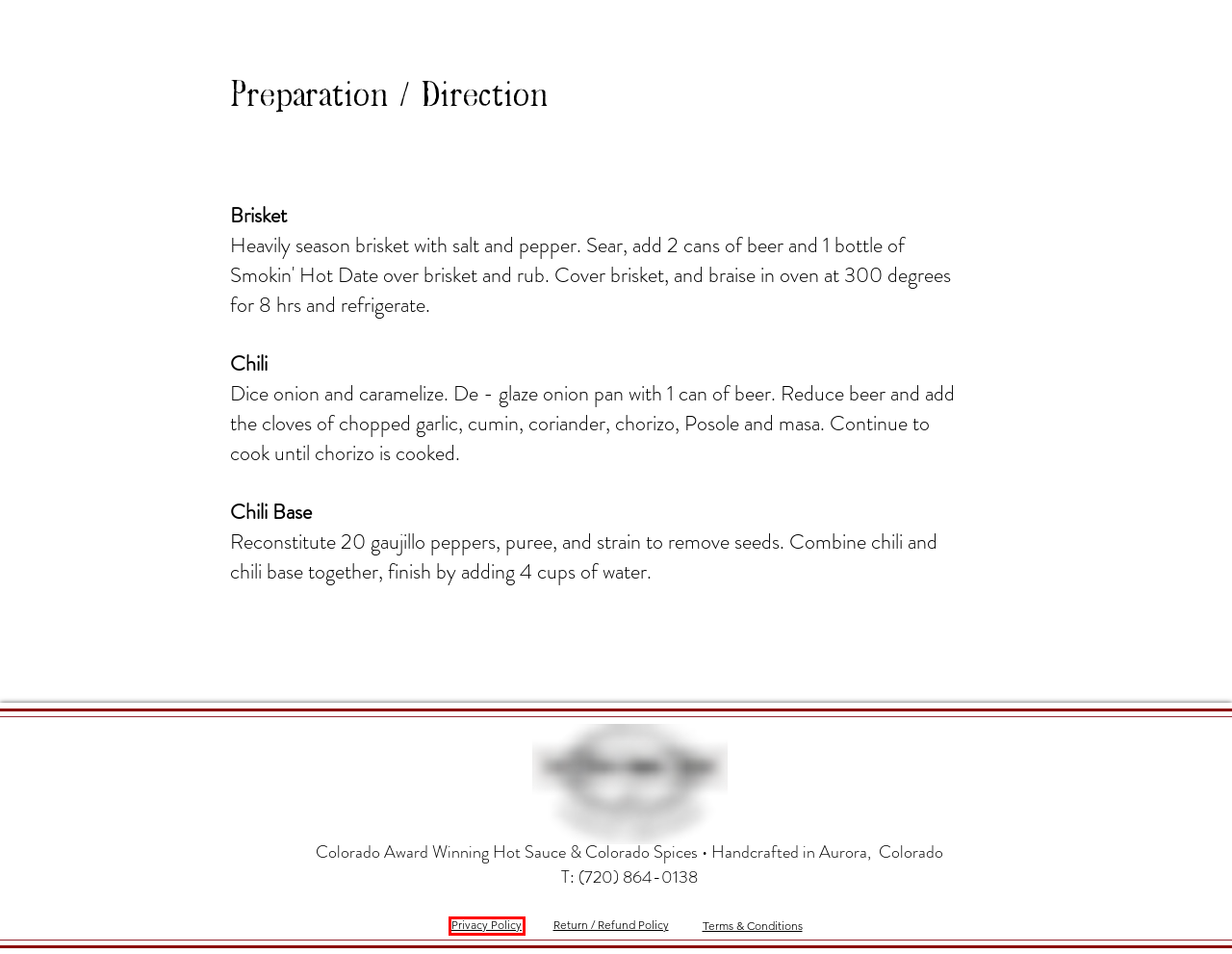Examine the webpage screenshot and identify the UI element enclosed in the red bounding box. Pick the webpage description that most accurately matches the new webpage after clicking the selected element. Here are the candidates:
A. Colorado Hot Sauce Blog | Cooper's Small Batch Hot Sauce
B. Contact Cooper's Small Batch Hot Sauce
C. Privacy Policy | Cooper's Small Batch
D. Cooper's Small Batch | Hot Sauce, Denver, CO
E. Cooper's Small Batch| Spice Grinder, Denver, CO
F. Gift Ideas | Cooper's Small Batch
G. Return/Refund Policy | Cooper's Small Batch
H. Terms & Conditions | Cooper's Small Batch

C